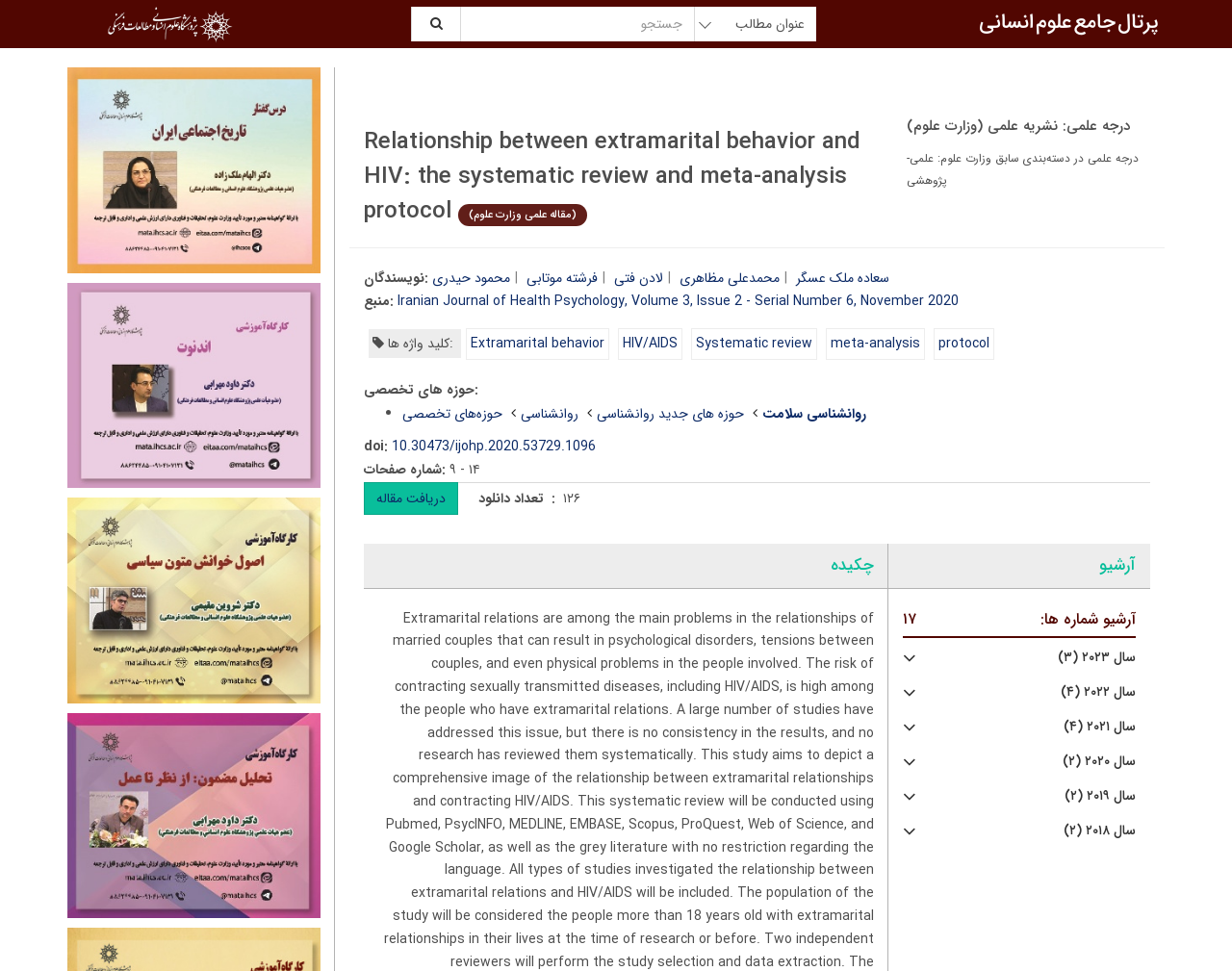What is the degree of the article?
Give a one-word or short phrase answer based on the image.

Scientific